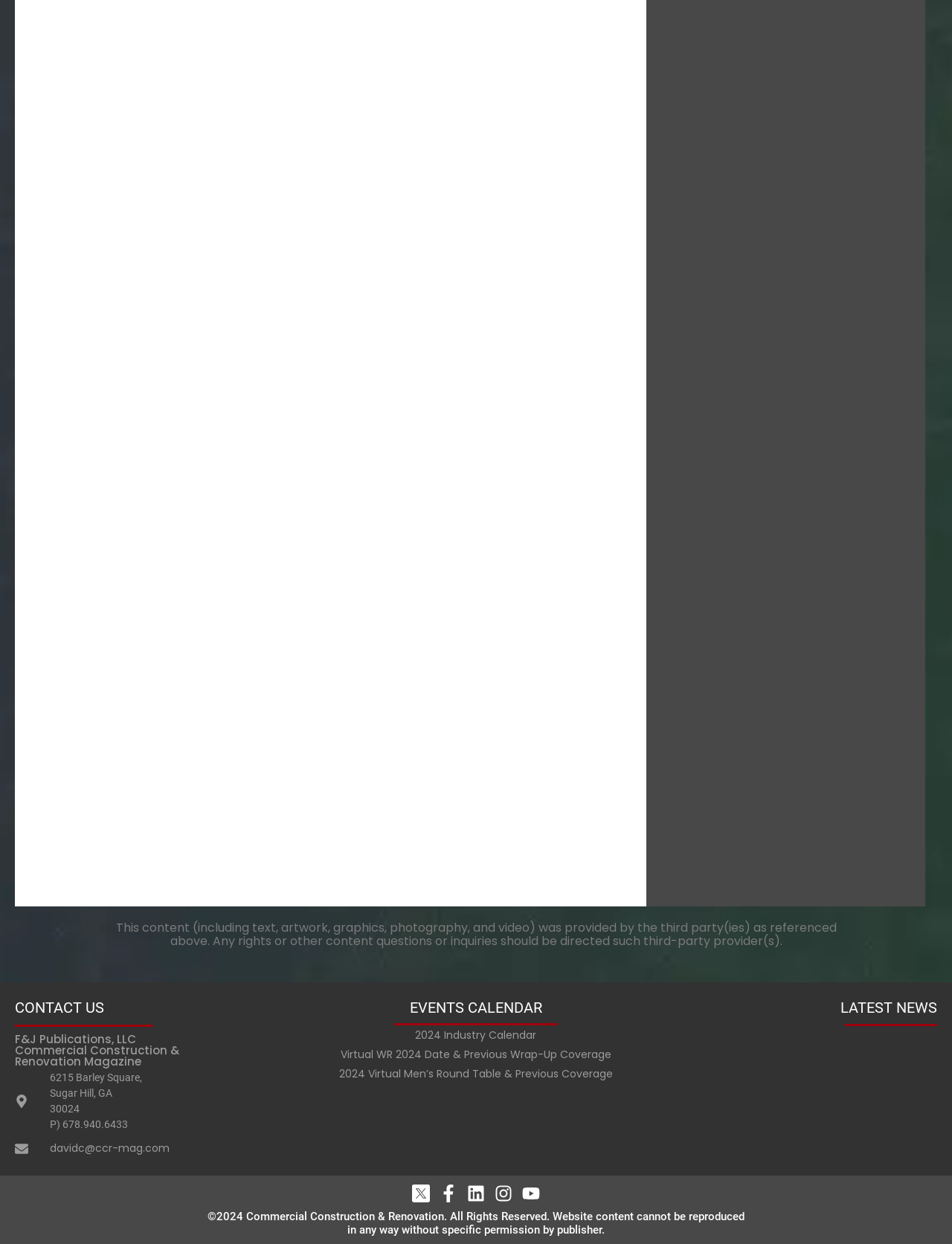What is the title of the events section?
Please respond to the question with as much detail as possible.

The title of the events section can be found in the heading element with the text 'EVENTS CALENDAR' located in the middle of the webpage.